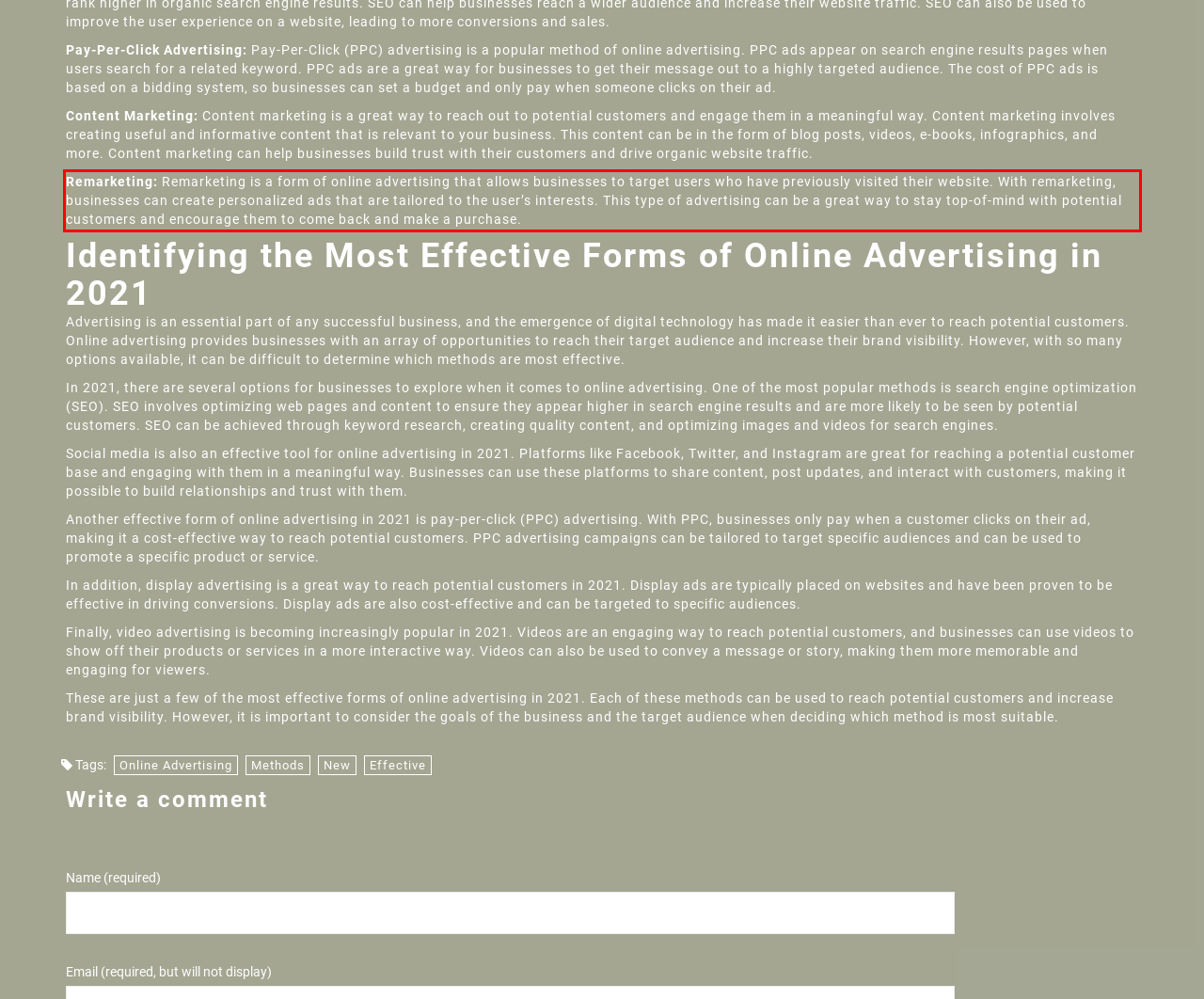You are provided with a screenshot of a webpage that includes a UI element enclosed in a red rectangle. Extract the text content inside this red rectangle.

Remarketing: Remarketing is a form of online advertising that allows businesses to target users who have previously visited their website. With remarketing, businesses can create personalized ads that are tailored to the user’s interests. This type of advertising can be a great way to stay top-of-mind with potential customers and encourage them to come back and make a purchase.